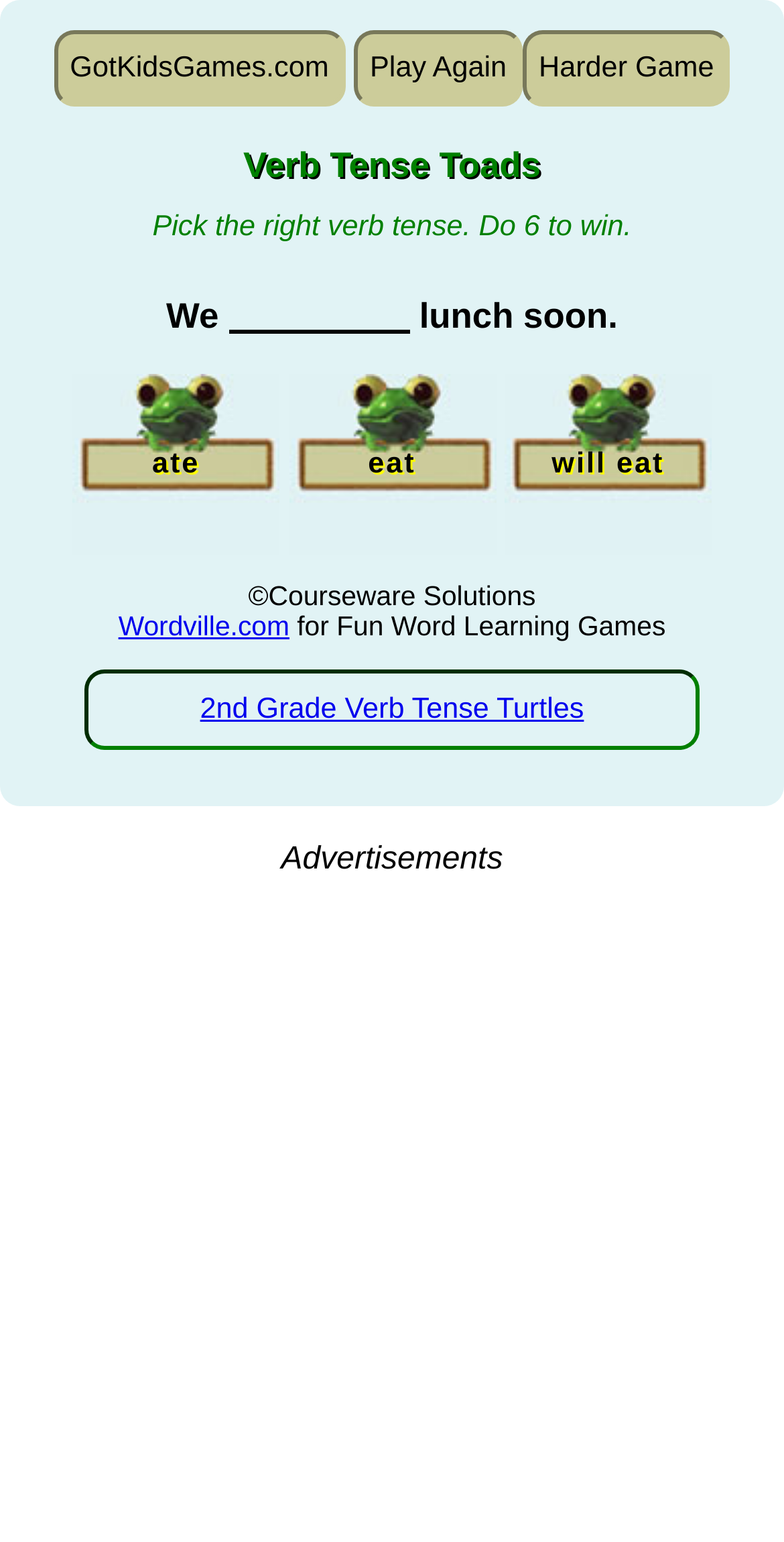Please identify the bounding box coordinates of the clickable region that I should interact with to perform the following instruction: "Get a worksheet". The coordinates should be expressed as four float numbers between 0 and 1, i.e., [left, top, right, bottom].

[0.083, 0.089, 0.3, 0.138]